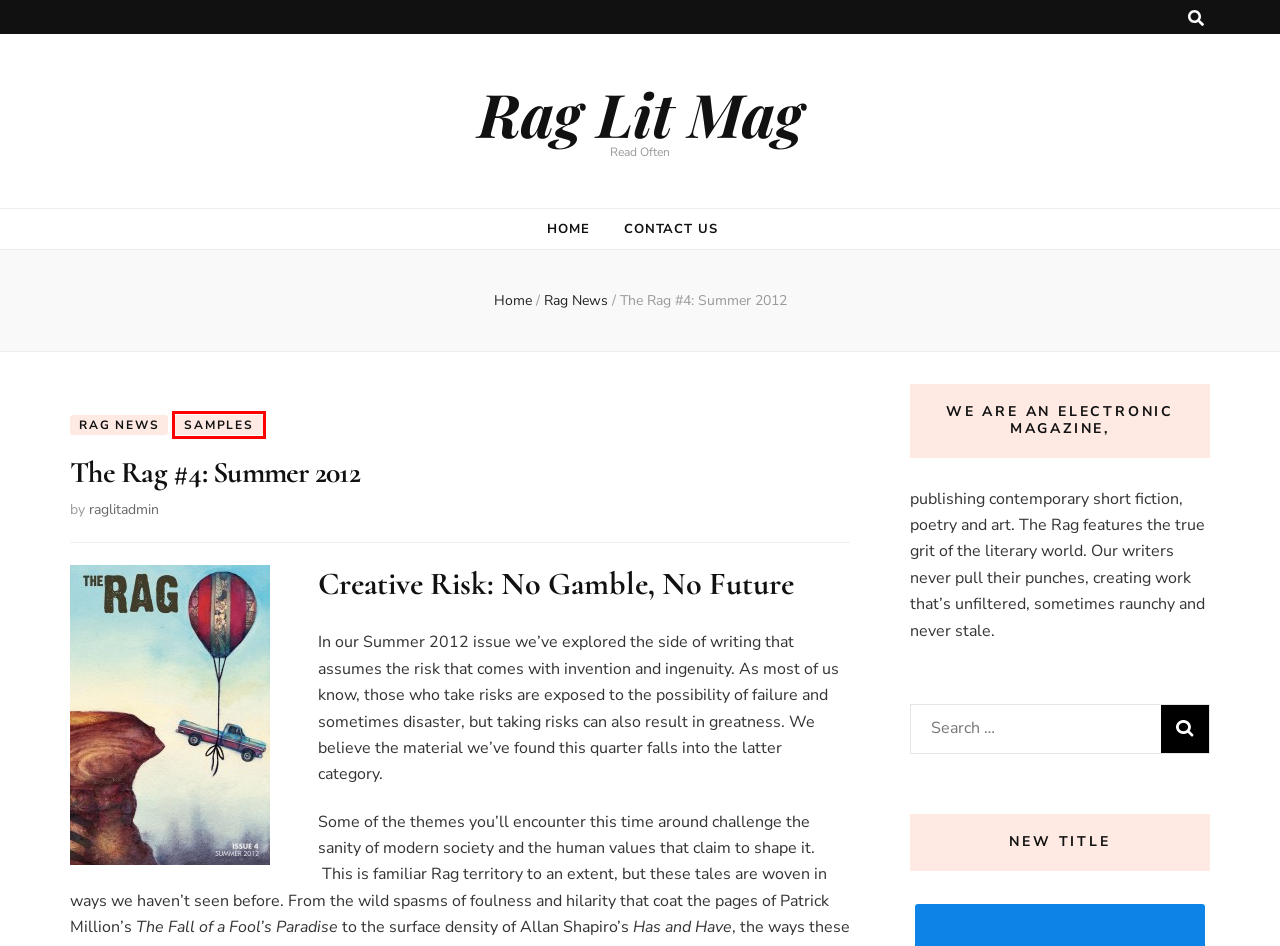Look at the screenshot of the webpage and find the element within the red bounding box. Choose the webpage description that best fits the new webpage that will appear after clicking the element. Here are the candidates:
A. Best of the Rag – Rag Lit Mag
B. The Way Forward – Rag Lit Mag
C. Rag Lit Mag – Read Often
D. Contact Us – Rag Lit Mag
E. Rag News – Rag Lit Mag
F. Samples – Rag Lit Mag
G. Blog Tool, Publishing Platform, and CMS – WordPress.org
H. raglitadmin – Rag Lit Mag

F